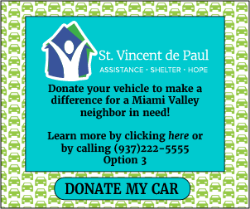What is the significance of the figure with outstretched arms in the logo?
Refer to the image and give a detailed answer to the query.

The figure with outstretched arms in the logo of St. Vincent de Paul symbolizes community support and assistance, which is in line with the organization's mission to help those in need.